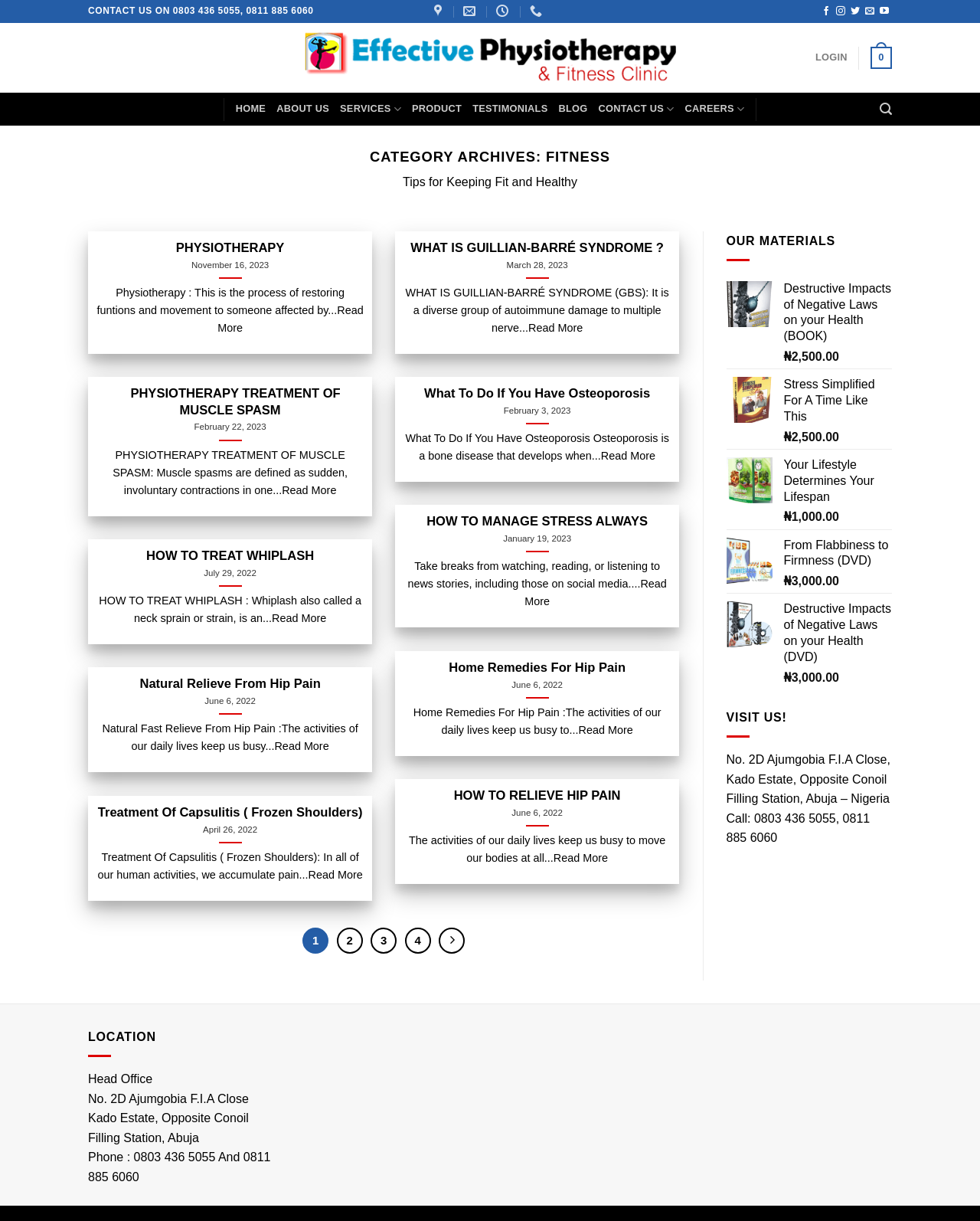Determine the bounding box for the UI element described here: "From Flabbiness to Firmness (DVD)".

[0.8, 0.44, 0.91, 0.466]